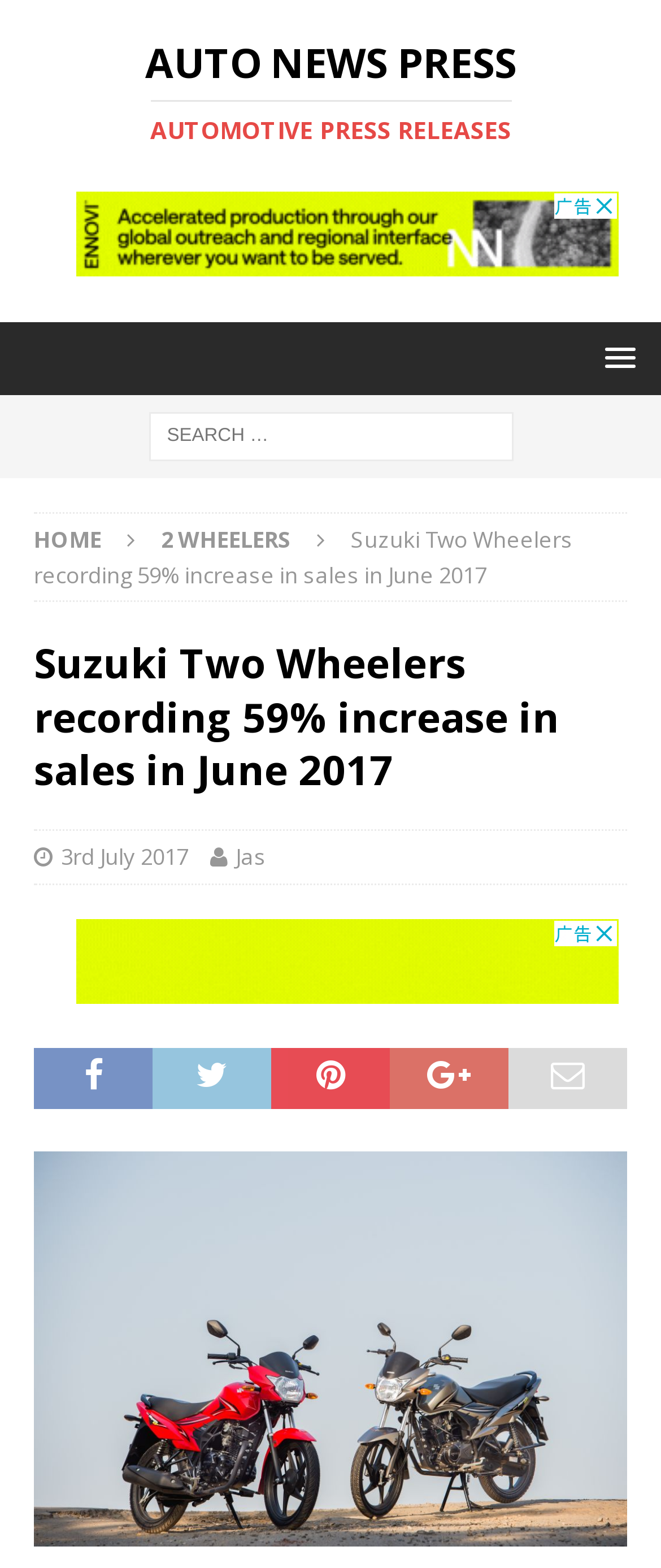Please find the bounding box coordinates of the element's region to be clicked to carry out this instruction: "Contact Us".

None